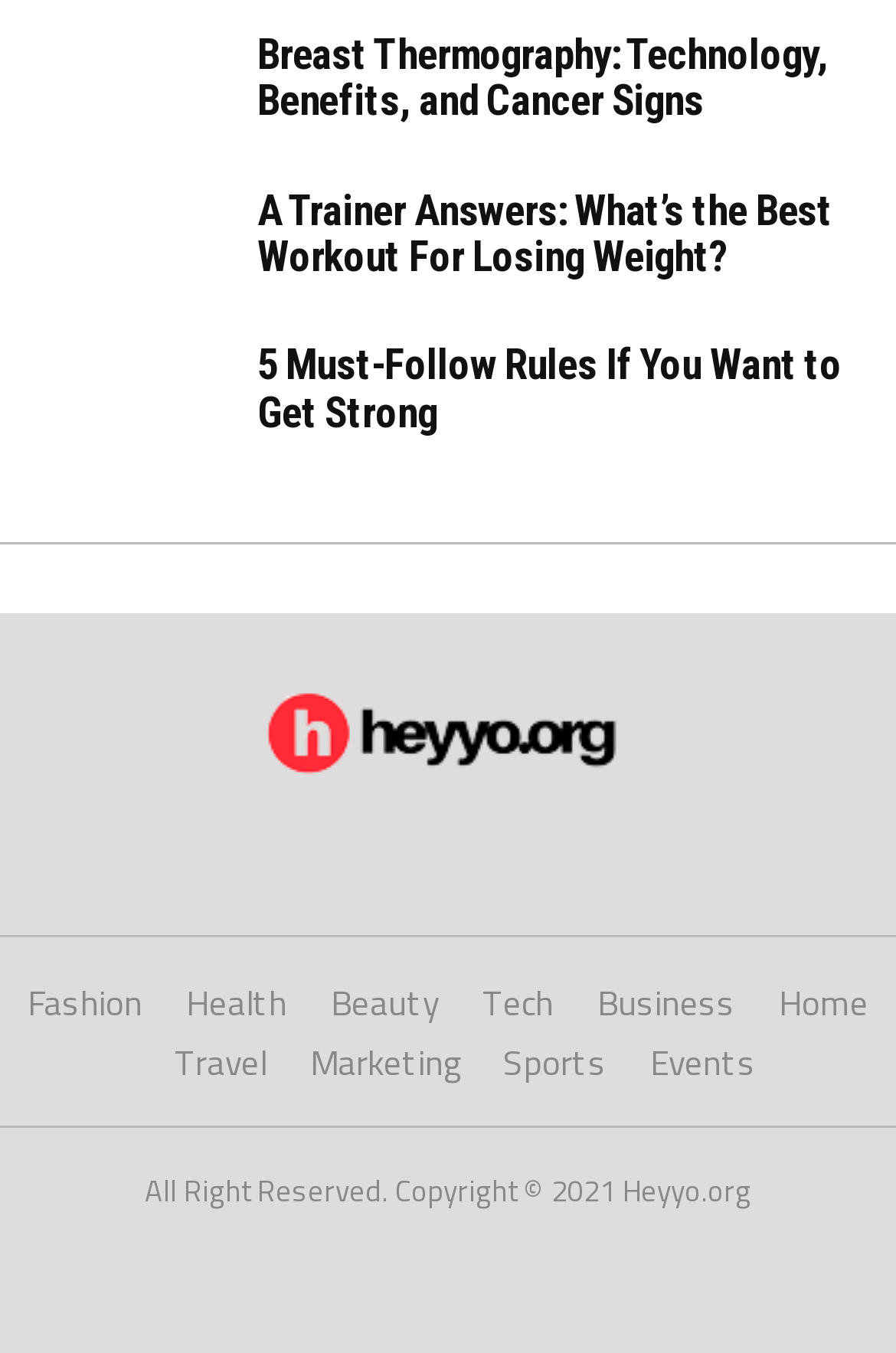What type of content does the webpage provide?
Using the information presented in the image, please offer a detailed response to the question.

The webpage has multiple headings with links, such as 'Breast Thermography: Technology, Benefits, and Cancer Signs' and 'A Trainer Answers: What’s the Best Workout For Losing Weight?', which suggests that the webpage provides articles on various topics.